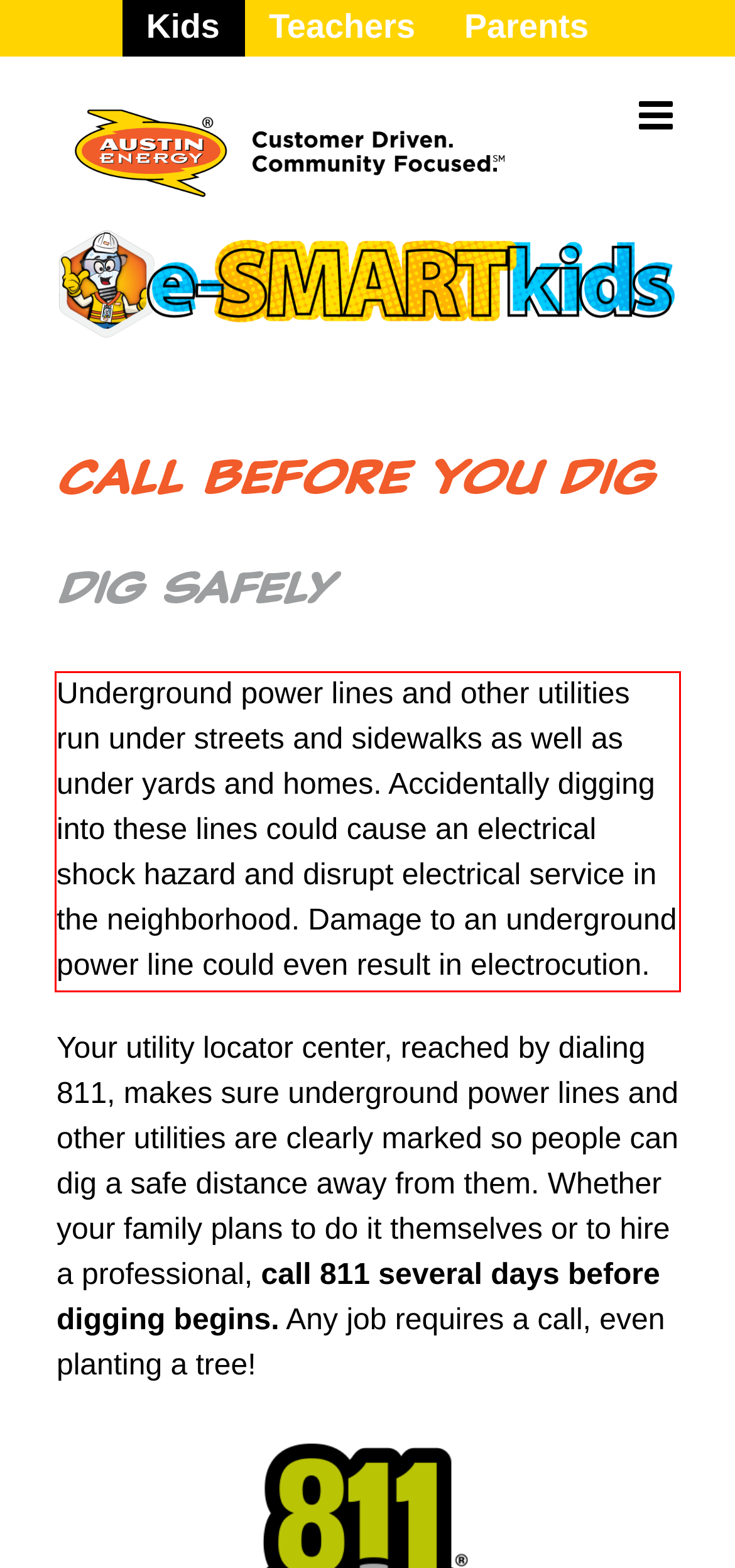You have a screenshot with a red rectangle around a UI element. Recognize and extract the text within this red bounding box using OCR.

Underground power lines and other utilities run under streets and sidewalks as well as under yards and homes. Accidentally digging into these lines could cause an electrical shock hazard and disrupt electrical service in the neighborhood. Damage to an underground power line could even result in electrocution.